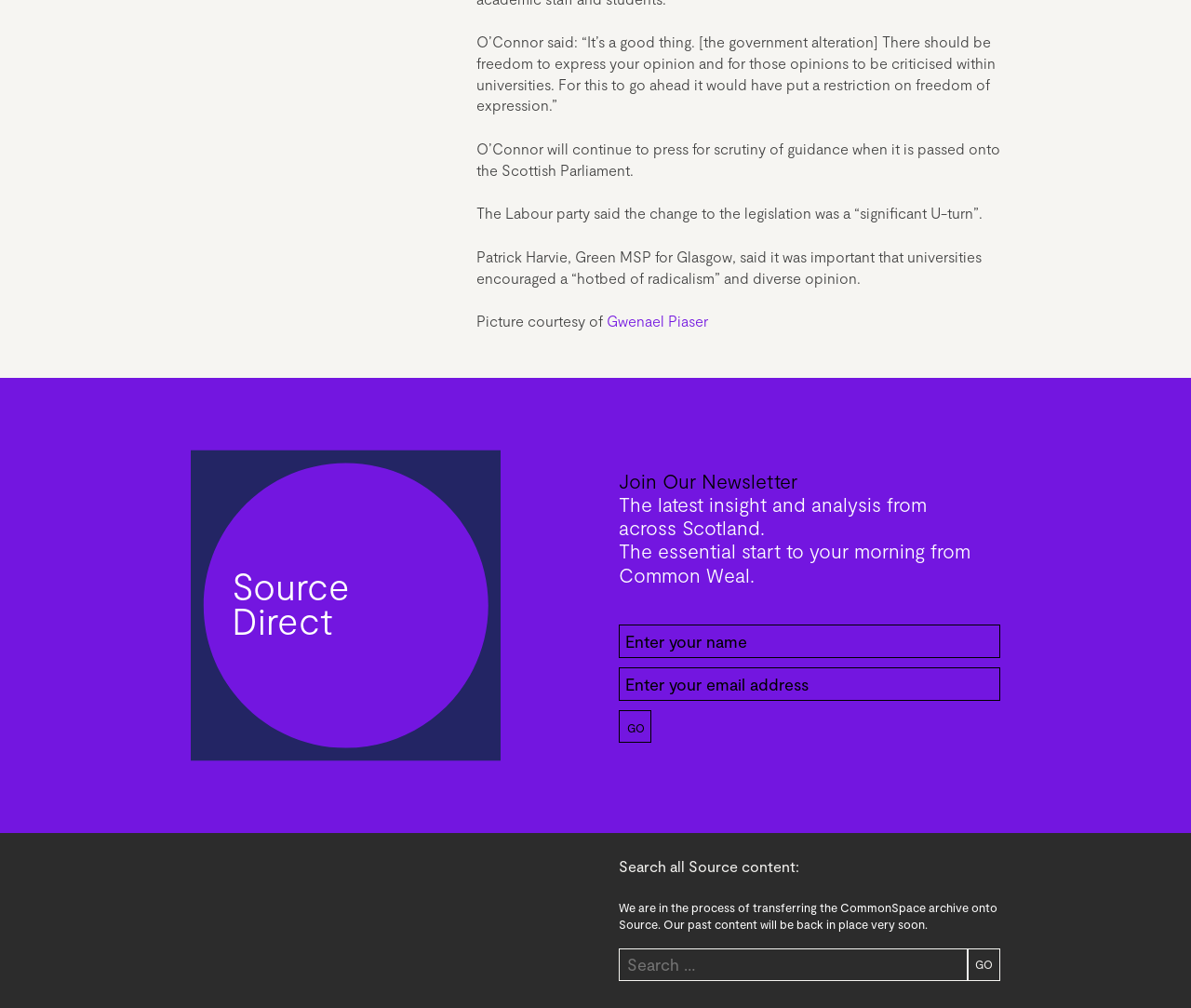What type of content is featured on this webpage?
Please provide a full and detailed response to the question.

Based on the presence of links with labels such as 'Feature', 'Opinion', and 'Broadcast', and the static text elements containing quotes from individuals, it appears that this webpage features news articles or opinion pieces.